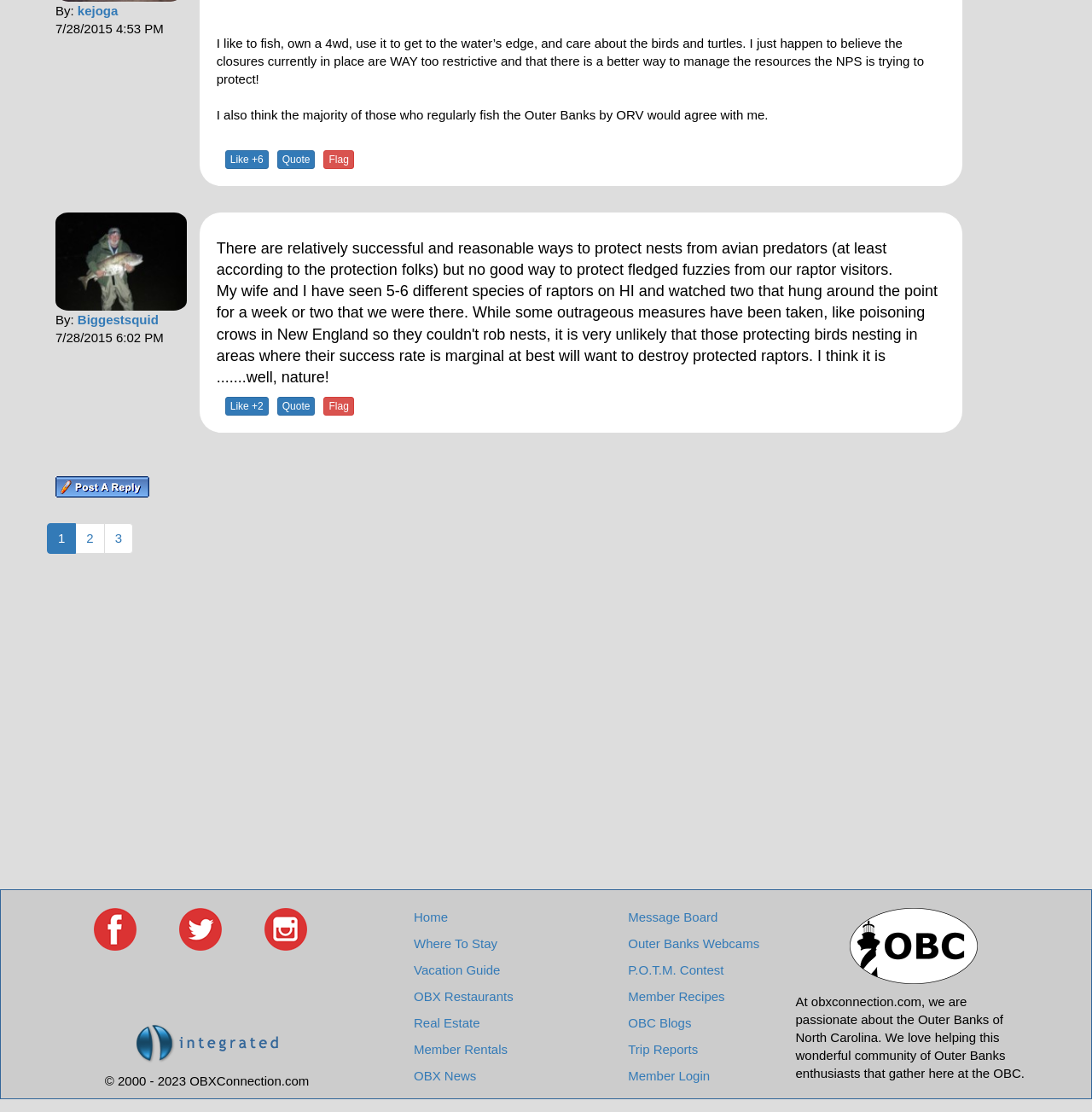Please identify the bounding box coordinates of where to click in order to follow the instruction: "go to about us page".

None